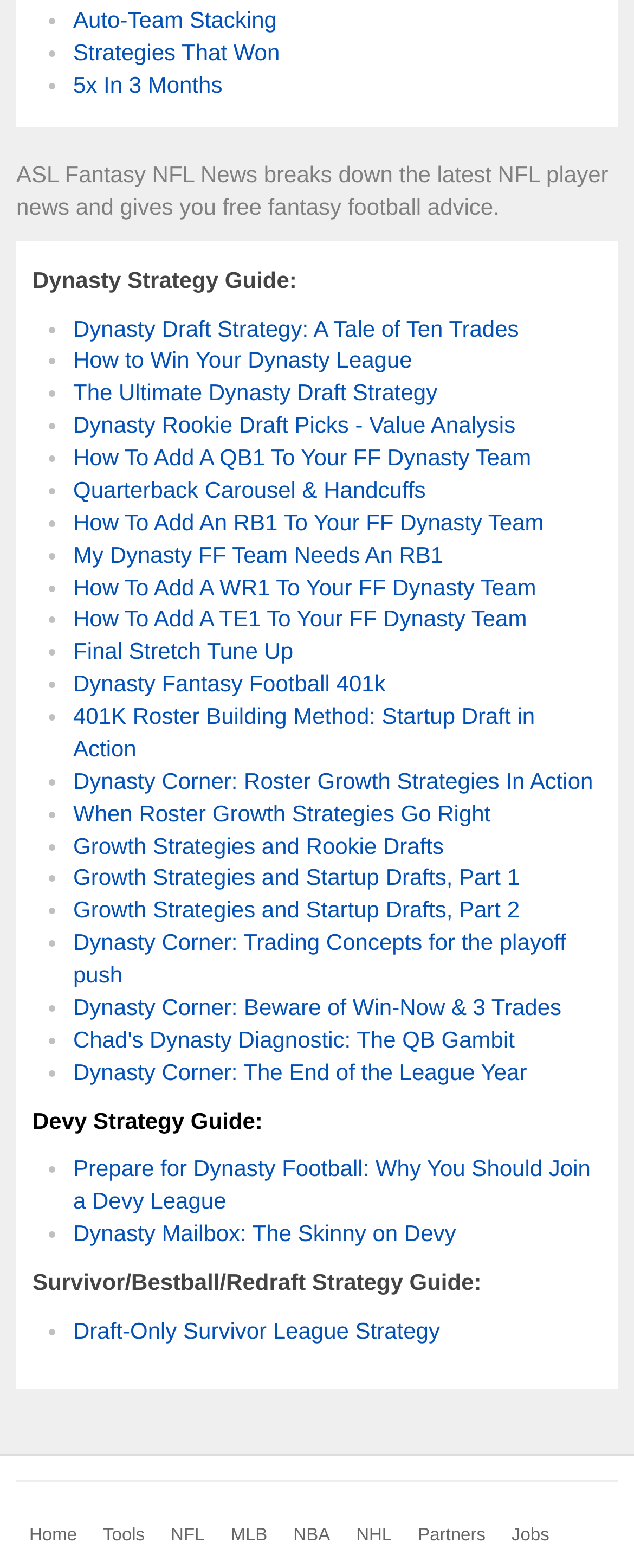Please give a concise answer to this question using a single word or phrase: 
How many sports are listed in the top navigation bar?

5